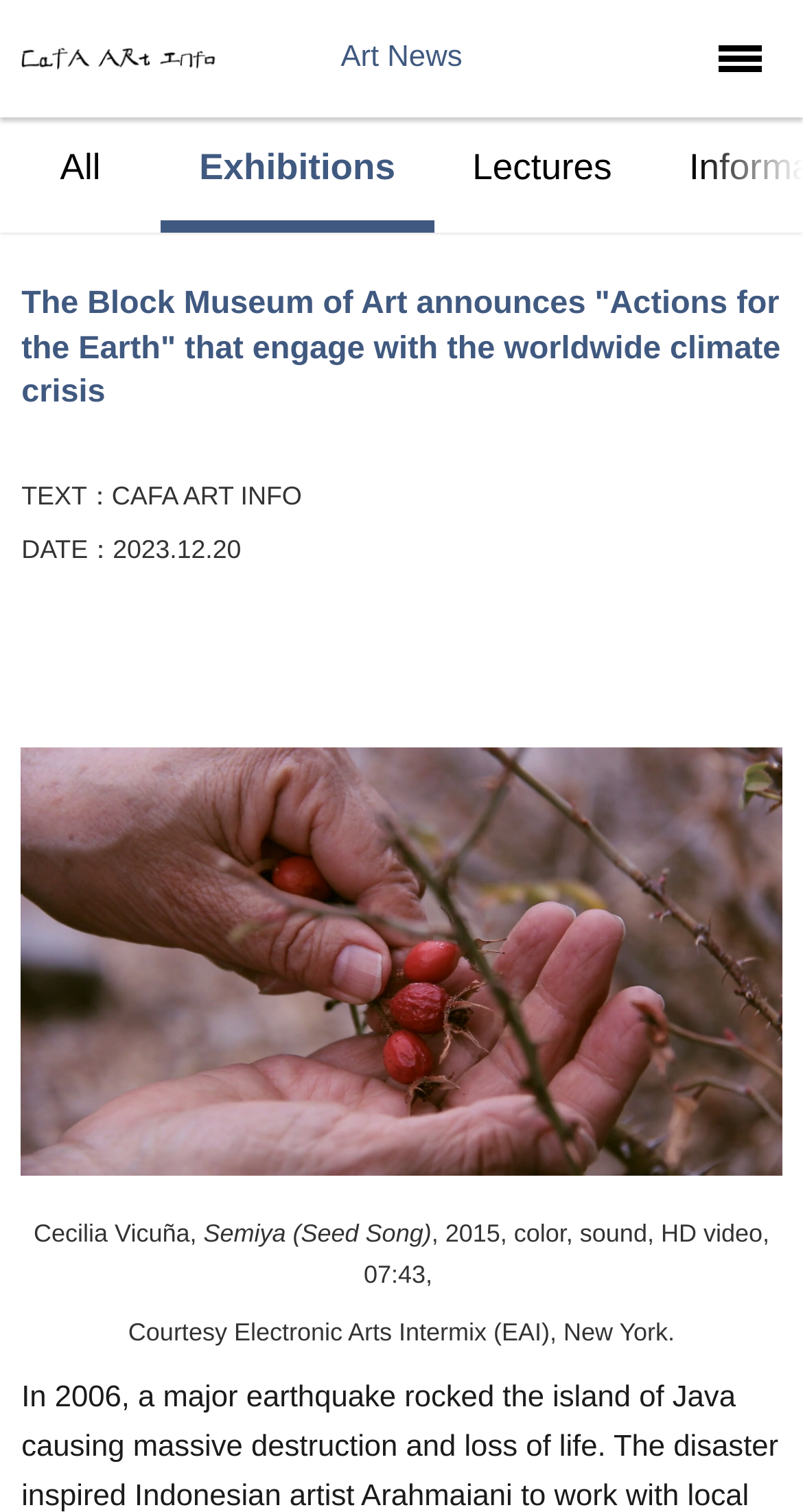What is the name of the artist featured?
Based on the image, give a concise answer in the form of a single word or short phrase.

Cecilia Vicuña